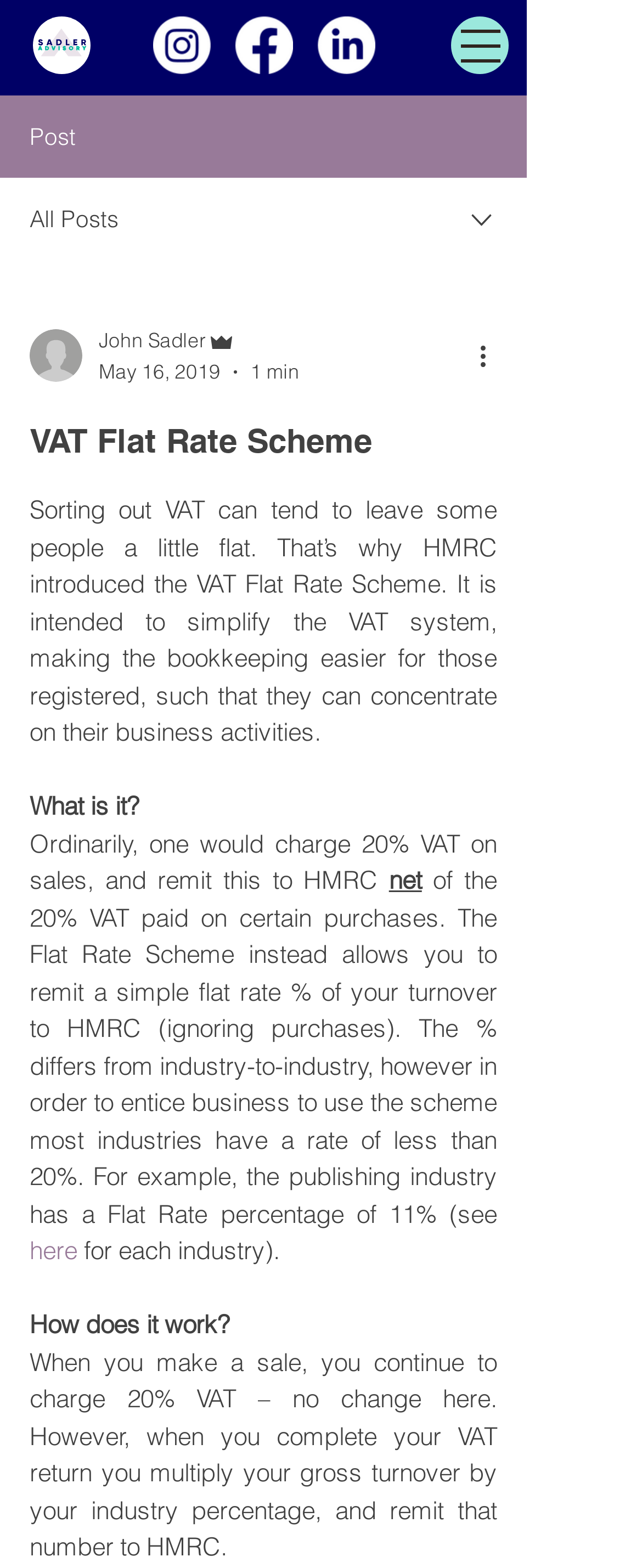Find and indicate the bounding box coordinates of the region you should select to follow the given instruction: "leave a reply to the post".

None